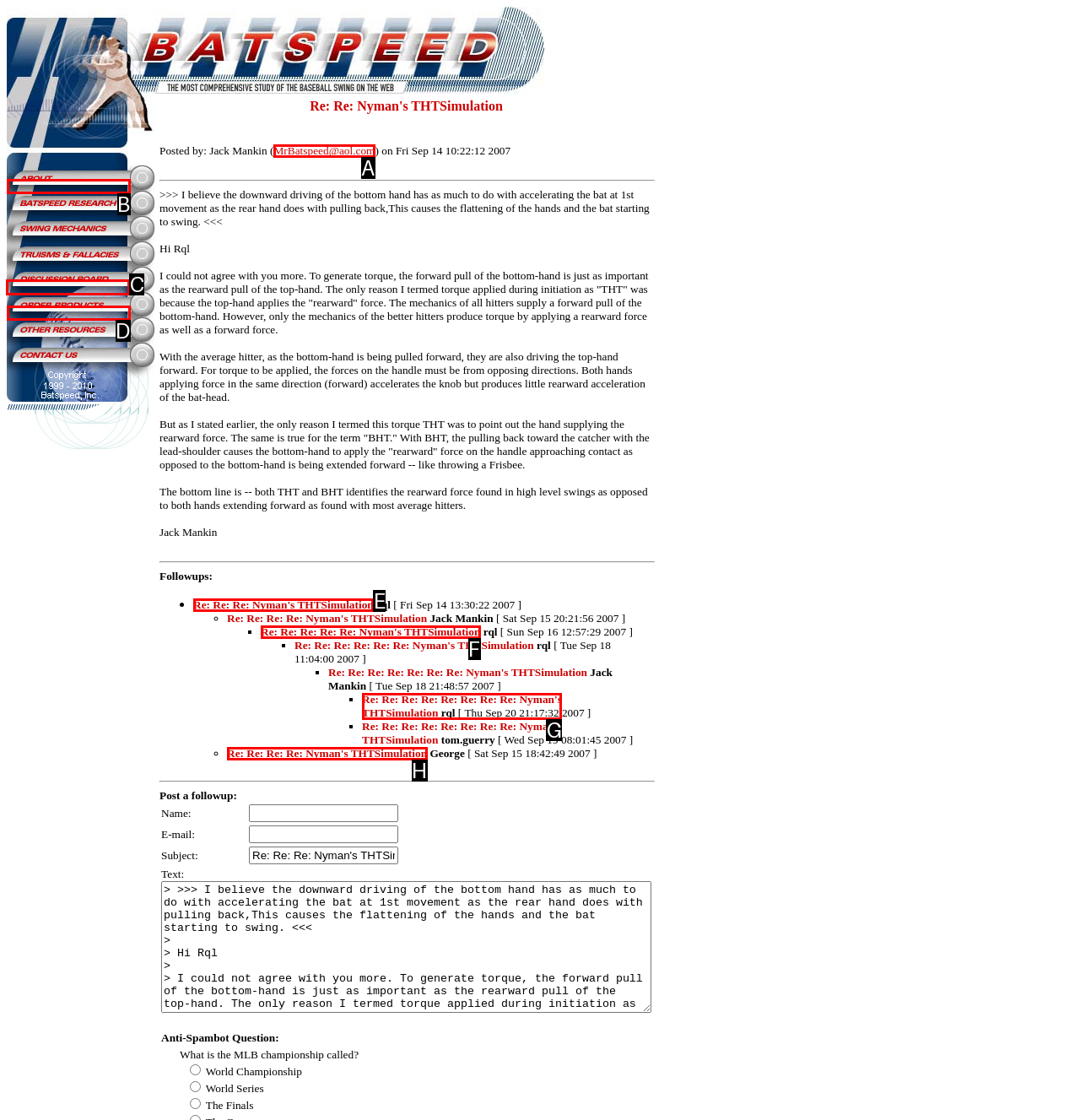Select the option I need to click to accomplish this task: View American National Biography
Provide the letter of the selected choice from the given options.

None